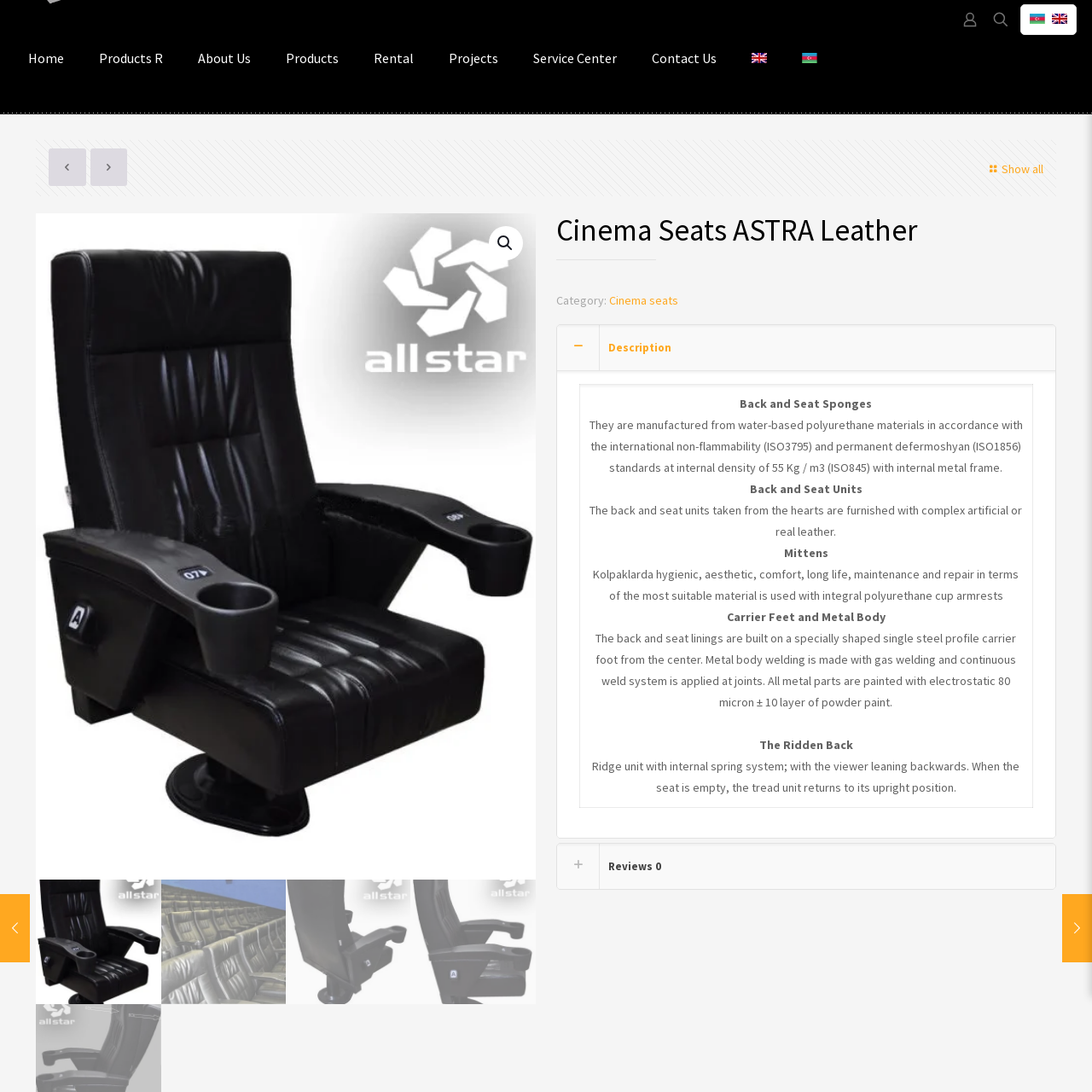What is the primary focus of the product's design?
Focus on the image highlighted by the red bounding box and deliver a thorough explanation based on what you see.

The caption highlights the 'elegance of the leather upholstery' and mentions that the product is designed to offer 'both aesthetic appeal and ease of maintenance', suggesting that the primary focus of the product's design is to provide a luxurious and comfortable experience.